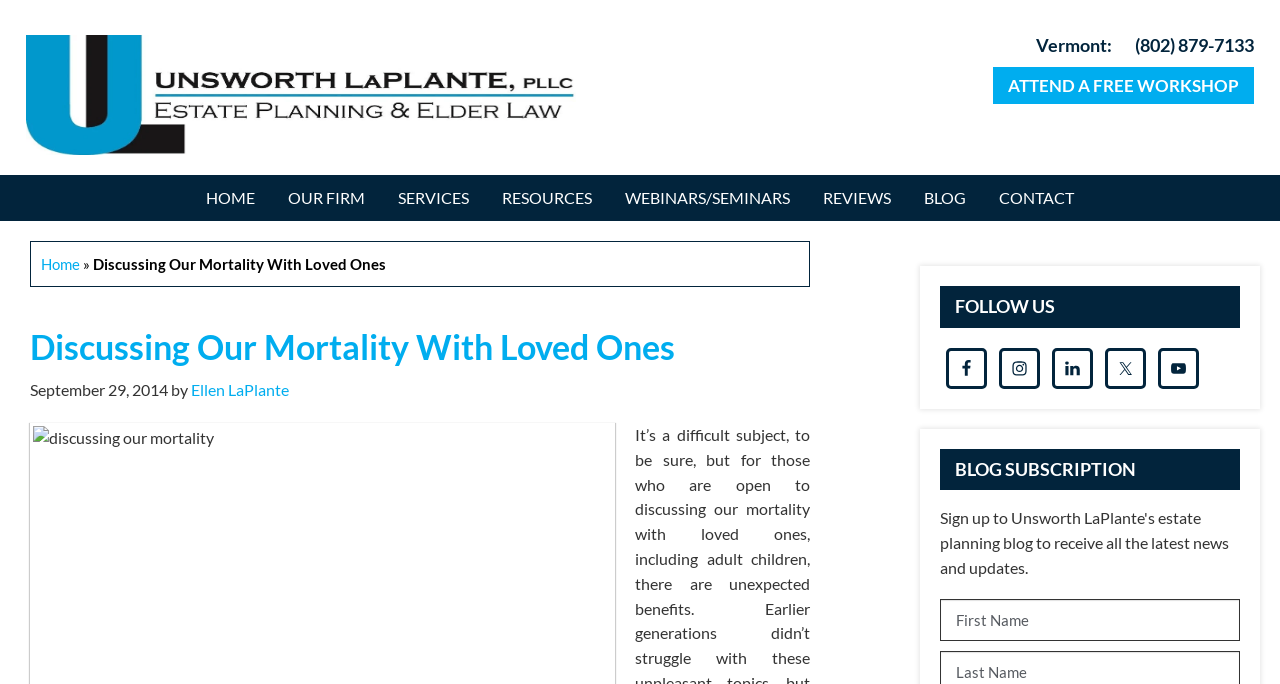Please locate the bounding box coordinates of the element's region that needs to be clicked to follow the instruction: "Follow on Facebook". The bounding box coordinates should be provided as four float numbers between 0 and 1, i.e., [left, top, right, bottom].

[0.739, 0.508, 0.771, 0.568]